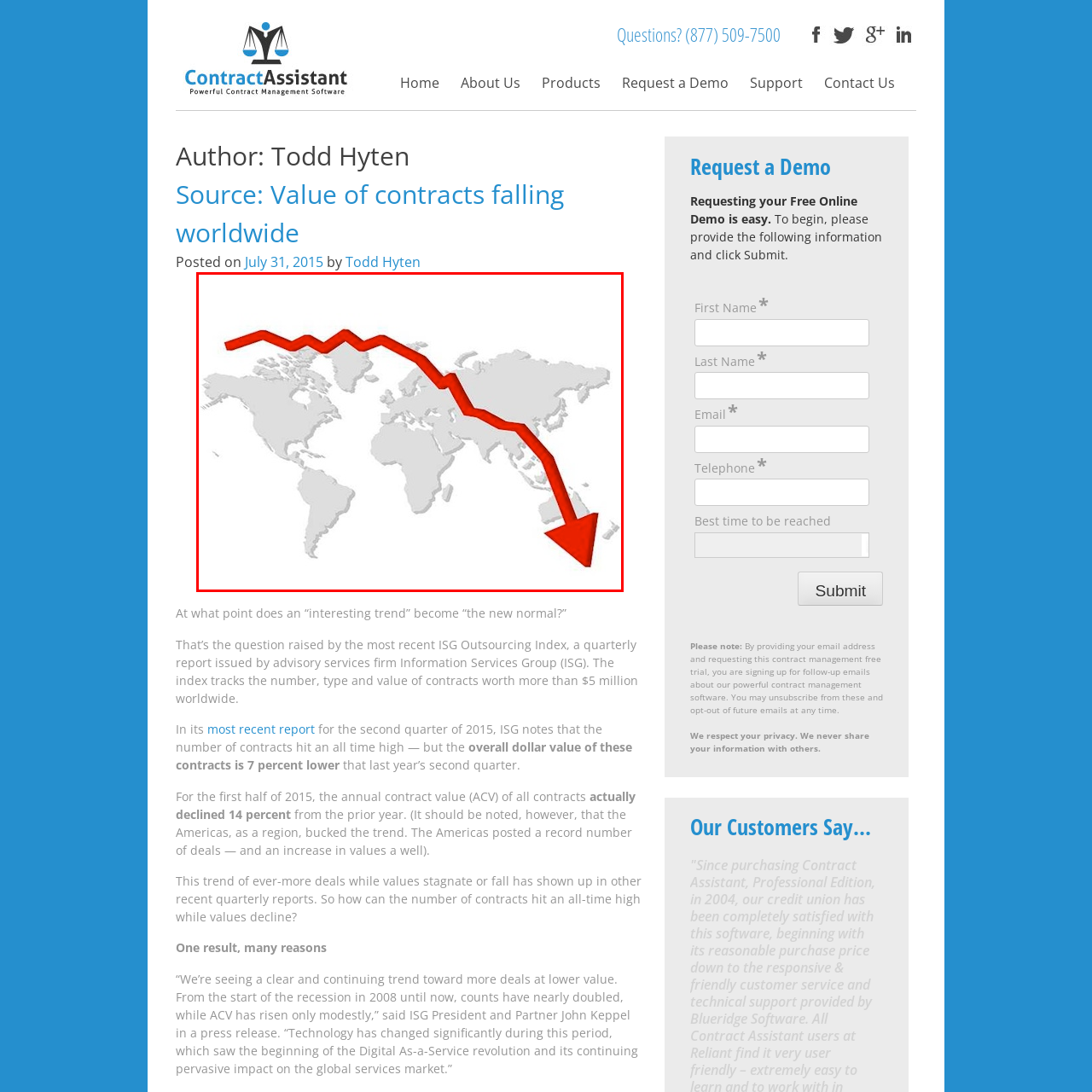Offer a detailed explanation of the image encased within the red boundary.

The image features a striking red downward arrow overlaid on a minimalist gray map of the world. This graphic likely symbolizes a significant decline or drop in global activity, such as economic contracts or investments, echoing themes of downward trends in various sectors. The sharp angles and bold color of the arrow convey urgency and seriousness, drawing attention to the underlying message of a downward trajectory in a context that may pertain to recent reports on market values or contract statistics, such as those referenced in the accompanying text about the state of contracts worldwide.